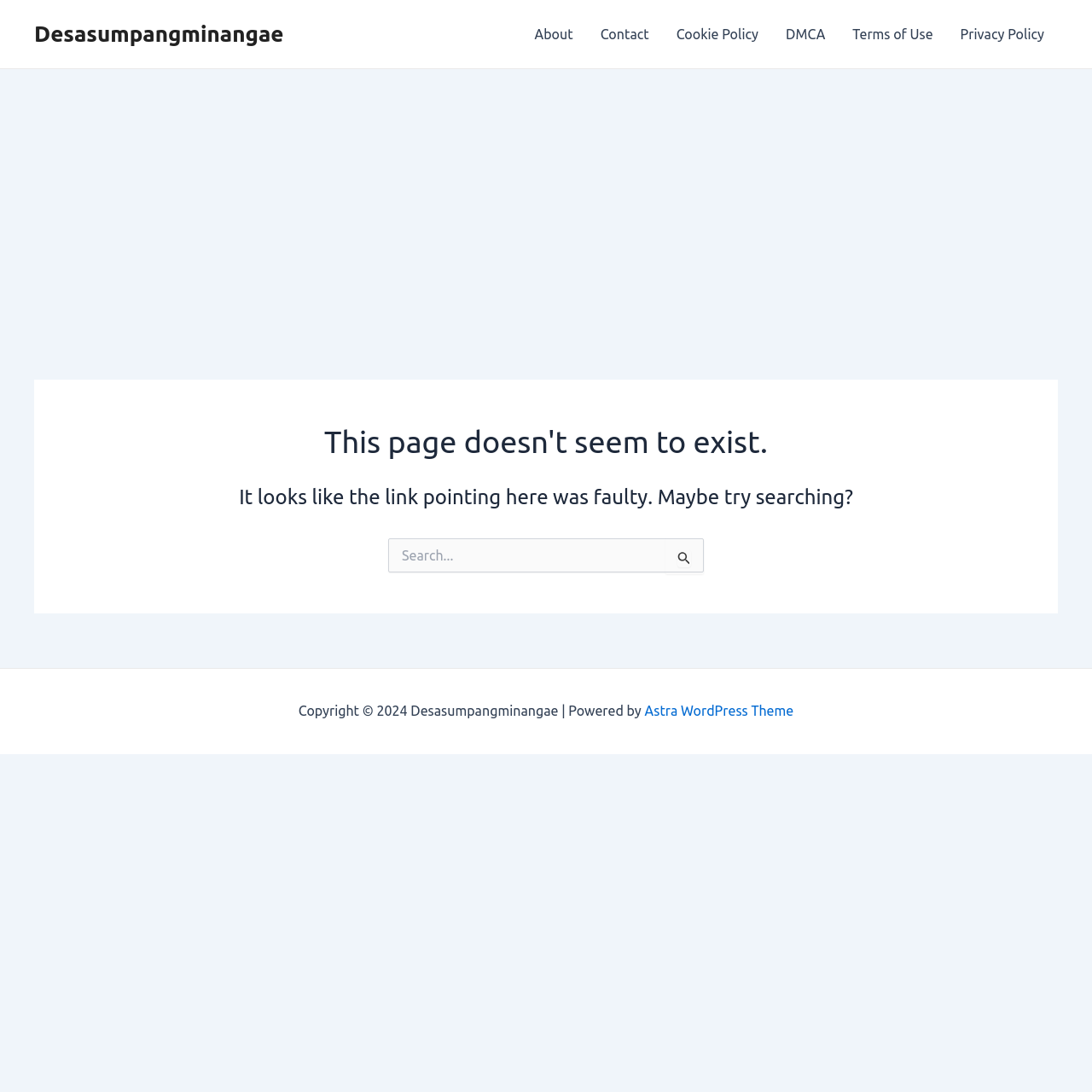What is the purpose of the search box?
Please provide a detailed and comprehensive answer to the question.

The search box is located in the middle of the page, and it has a 'StaticText' element with the text 'Search for:'. This suggests that the search box is intended for users to search the website for specific content.